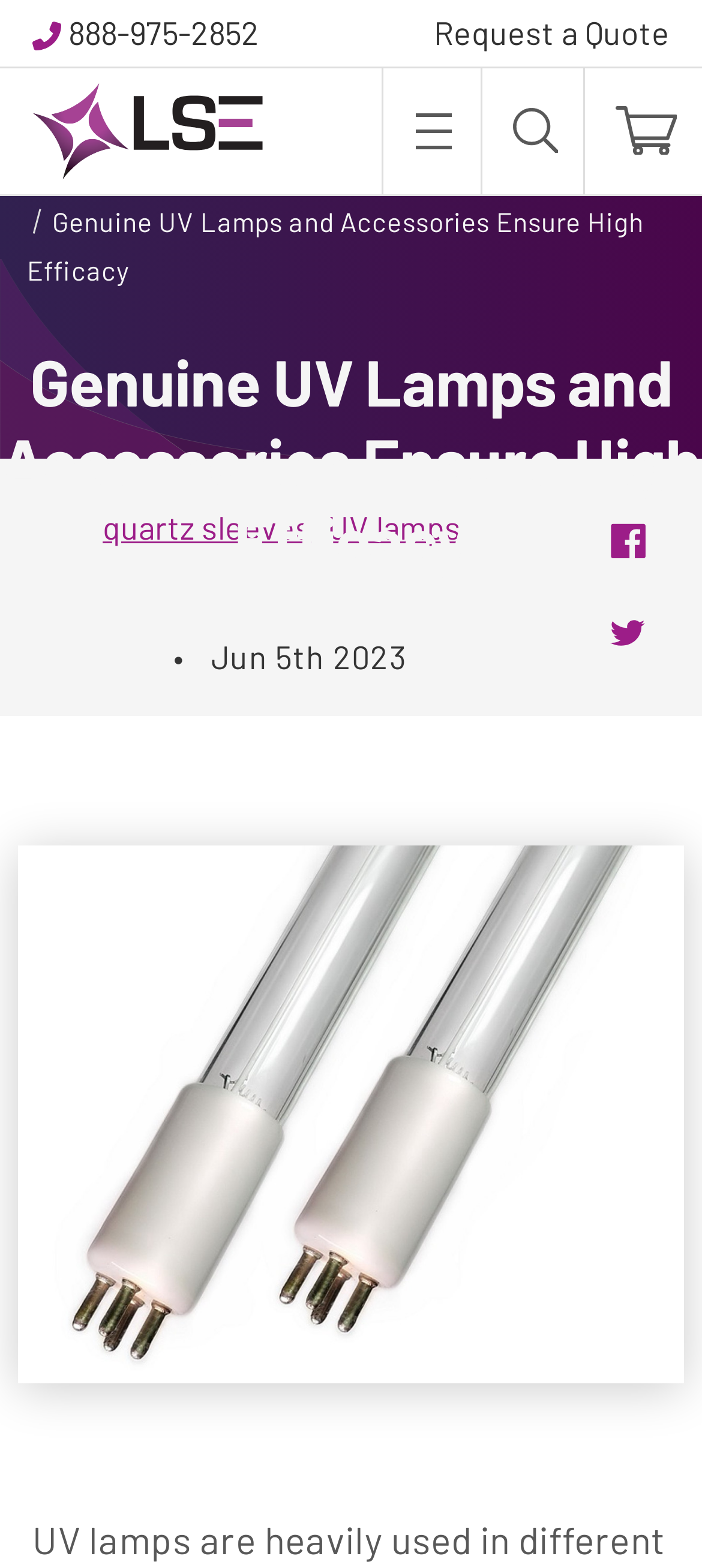Explain the webpage's layout and main content in detail.

The webpage is about Genuine UV Lamps and Accessories, with a focus on their high efficacy. At the top left, there is a small image, and next to it, a phone number "888-975-2852" and a "Request a Quote" link. Below these elements, there is a link to "Light Spectrum Enterprises" with a corresponding image. 

To the right of these elements, there is a "Toggle menu" link, a "Search" button with a magnifying glass icon, and a "Cart with 0 items" link with a shopping cart icon. 

Below these top elements, there is a navigation menu, also known as a breadcrumb, with links to "Home", "Blog", and the current page "Genuine UV Lamps and Accessories Ensure High Efficacy". 

The main heading of the page is "Genuine UV Lamps and Accessories Ensure High Efficacy", which is accompanied by a header graphic. Below the heading, there are links to "quartz sleeves" and "UV lamps", separated by a bullet point and a date "Jun 5th 2023". 

On the right side of the page, there are social media links to "Facebook" and "Twitter", each with a corresponding icon. 

The main content of the page is a large figure that takes up most of the page, with a link to "Genuine UV Lamps and Accessories Ensure High Efficacy" and a corresponding image.